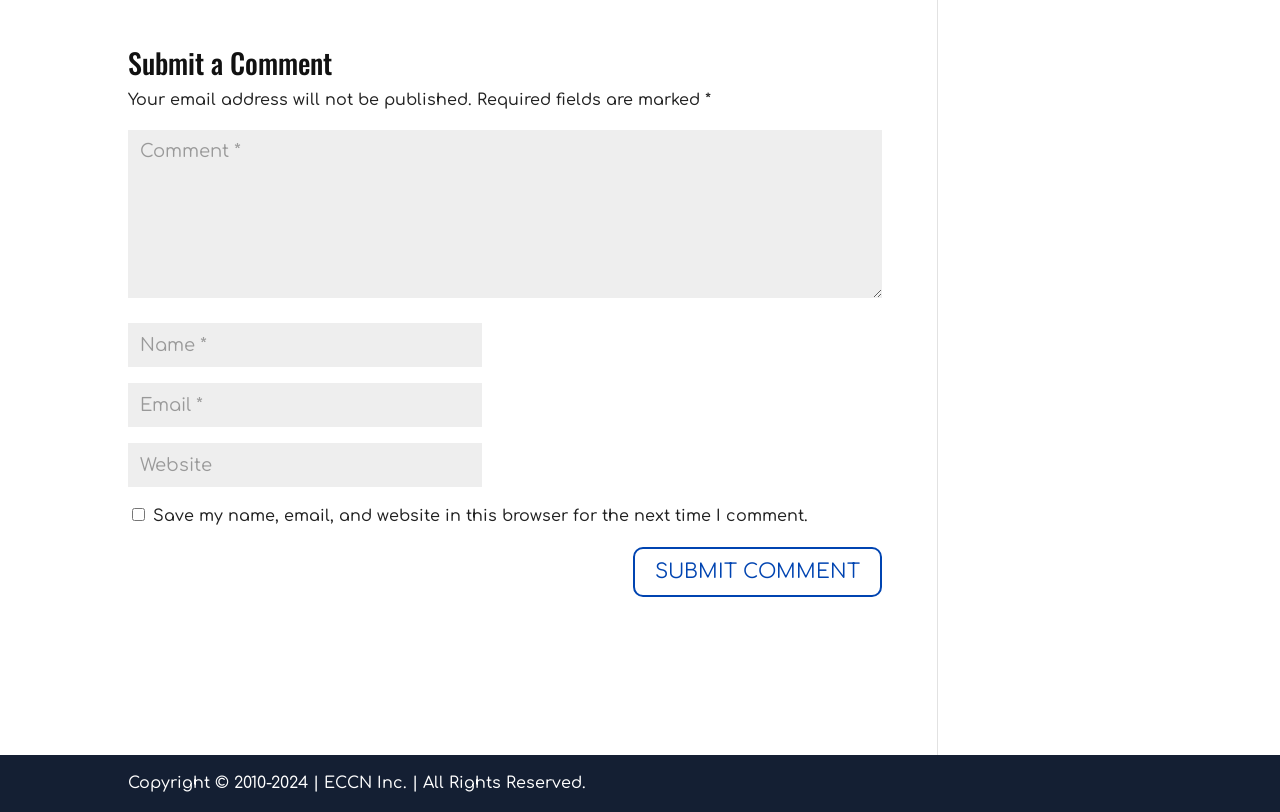What is the copyright information of this webpage?
From the details in the image, provide a complete and detailed answer to the question.

The webpage has a footer section with the copyright information 'Copyright 2010-2024 | ECCN Inc. | All Rights Reserved.', indicating that the webpage is owned by ECCN Inc. and has copyright protection from 2010 to 2024.